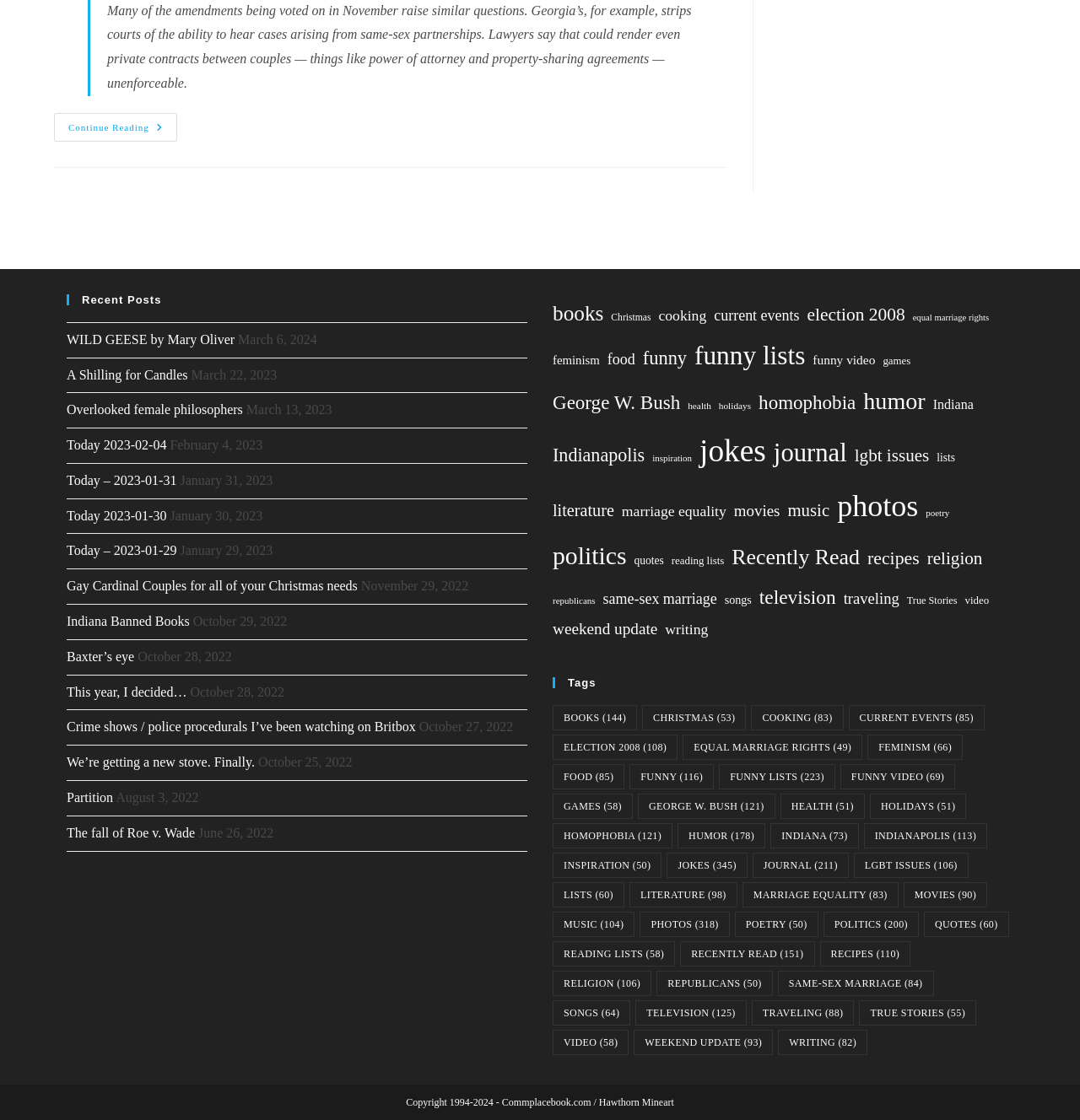What is the topic of the first post?
Please craft a detailed and exhaustive response to the question.

I determined the answer by looking at the first post on the webpage, which has a heading 'Recent Posts' and a link 'Continue Reading Ohio’s Marriage Discrimination Amendment'. This suggests that the topic of the first post is related to Marriage Discrimination Amendment.